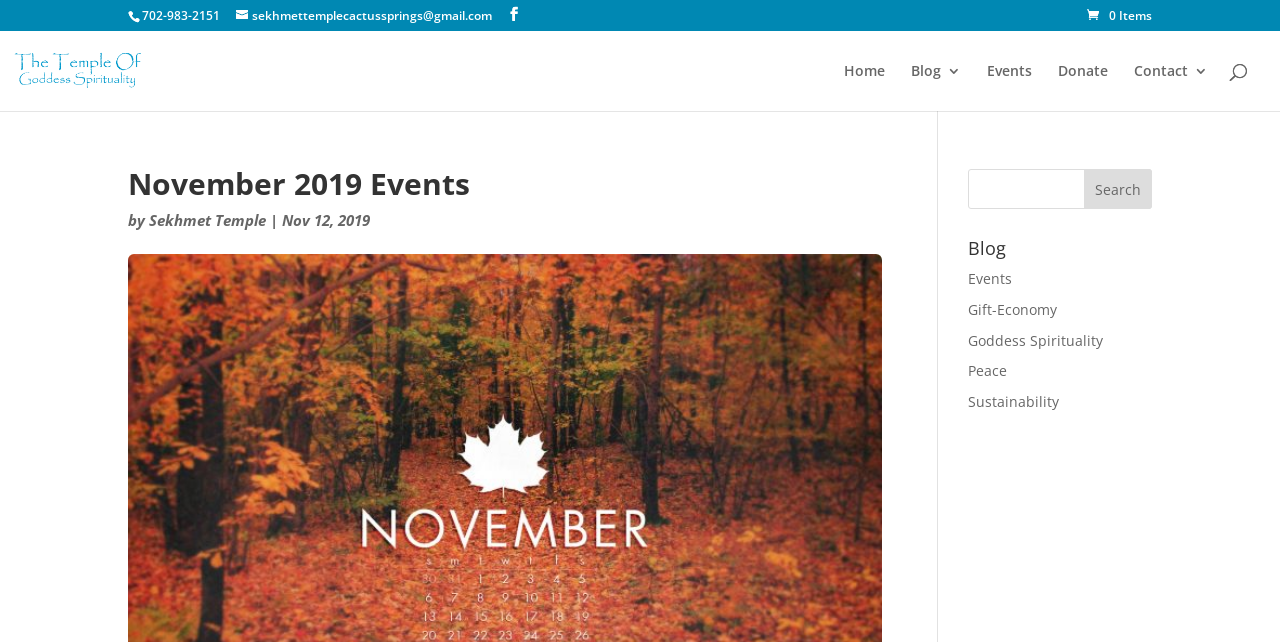Identify the bounding box coordinates of the region that should be clicked to execute the following instruction: "Call the temple".

[0.111, 0.011, 0.172, 0.037]